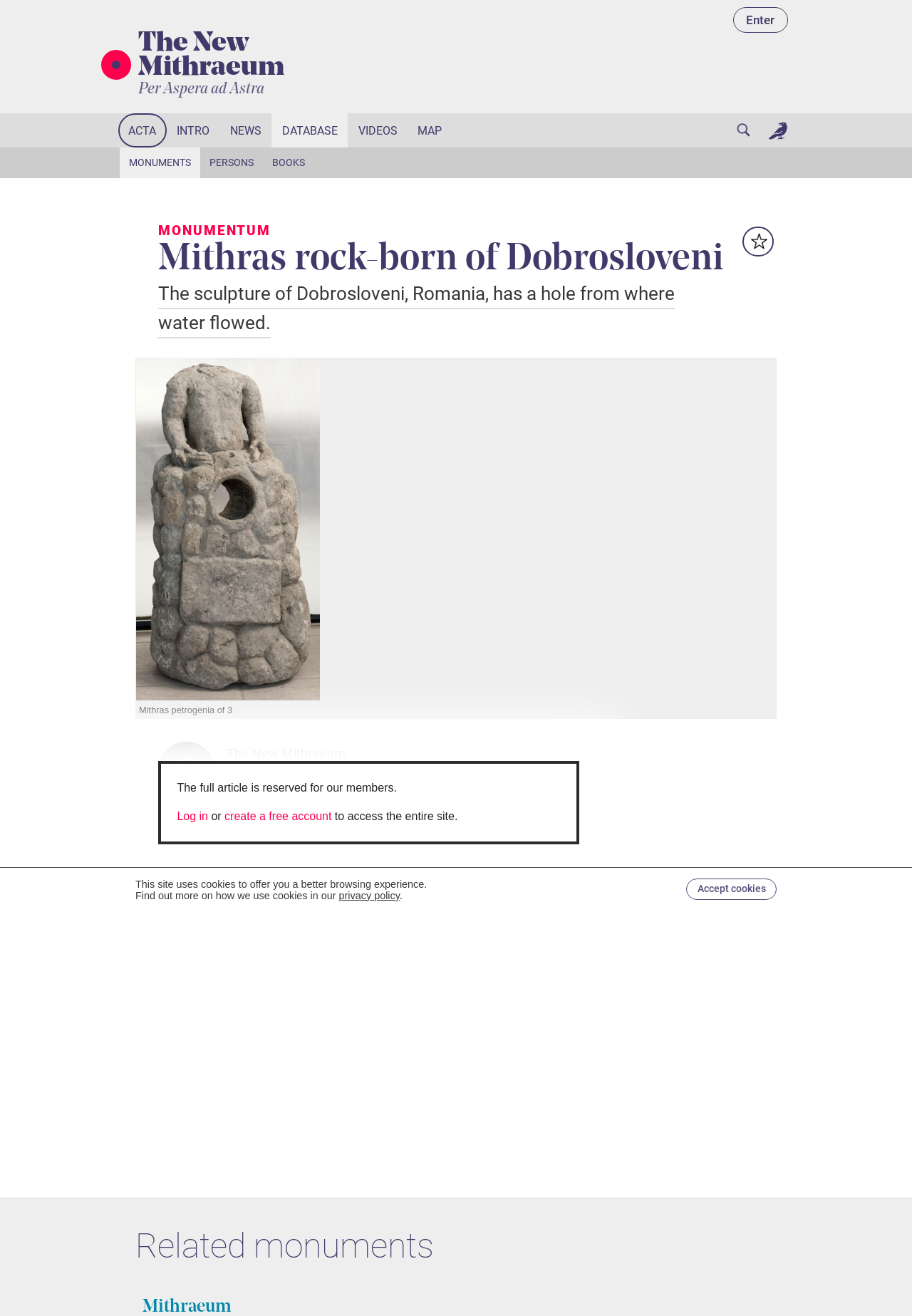Please identify the bounding box coordinates of the clickable area that will allow you to execute the instruction: "Click the Enter button".

[0.804, 0.005, 0.864, 0.025]